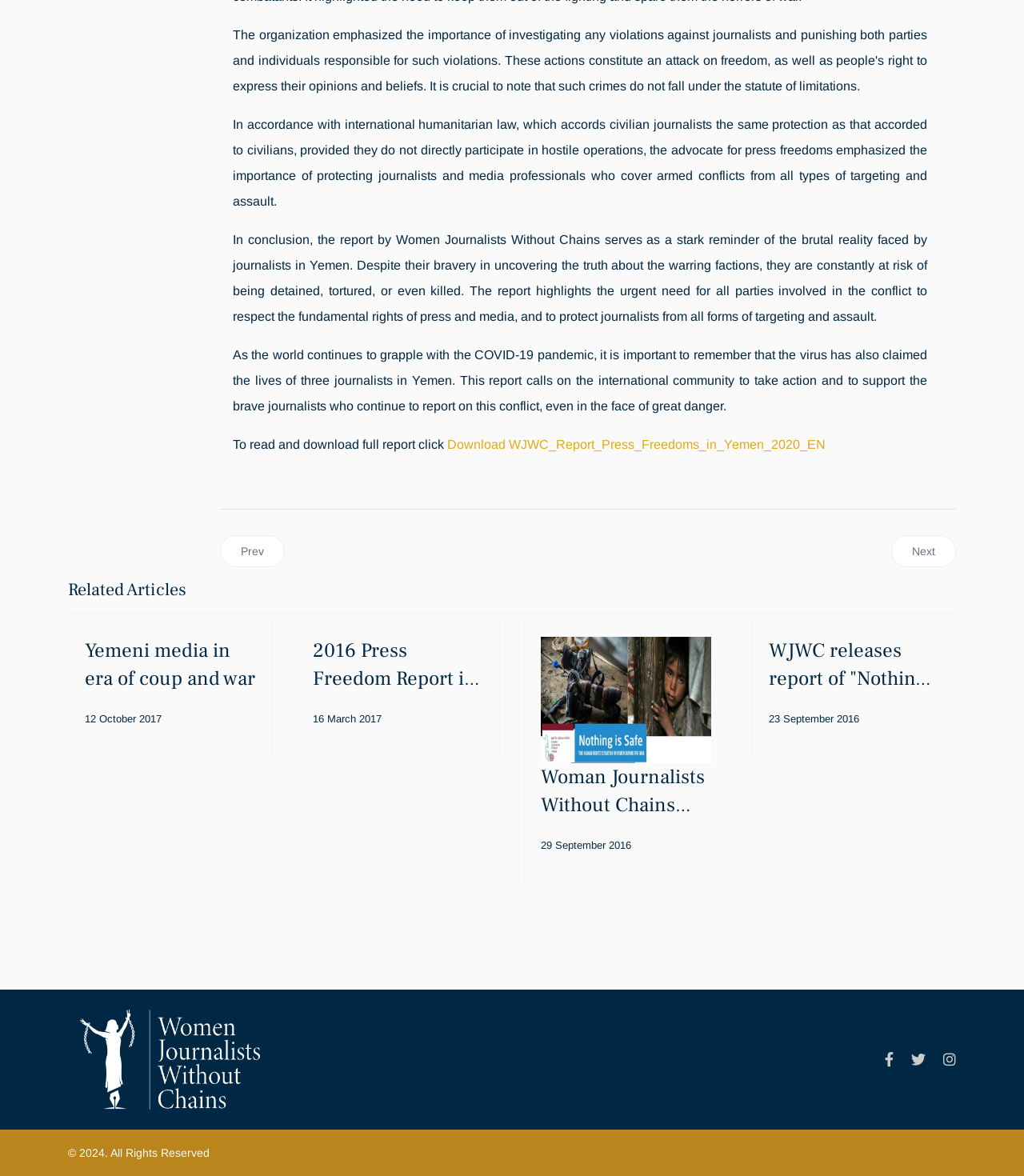Locate the bounding box coordinates of the element's region that should be clicked to carry out the following instruction: "Download the report". The coordinates need to be four float numbers between 0 and 1, i.e., [left, top, right, bottom].

[0.437, 0.372, 0.806, 0.384]